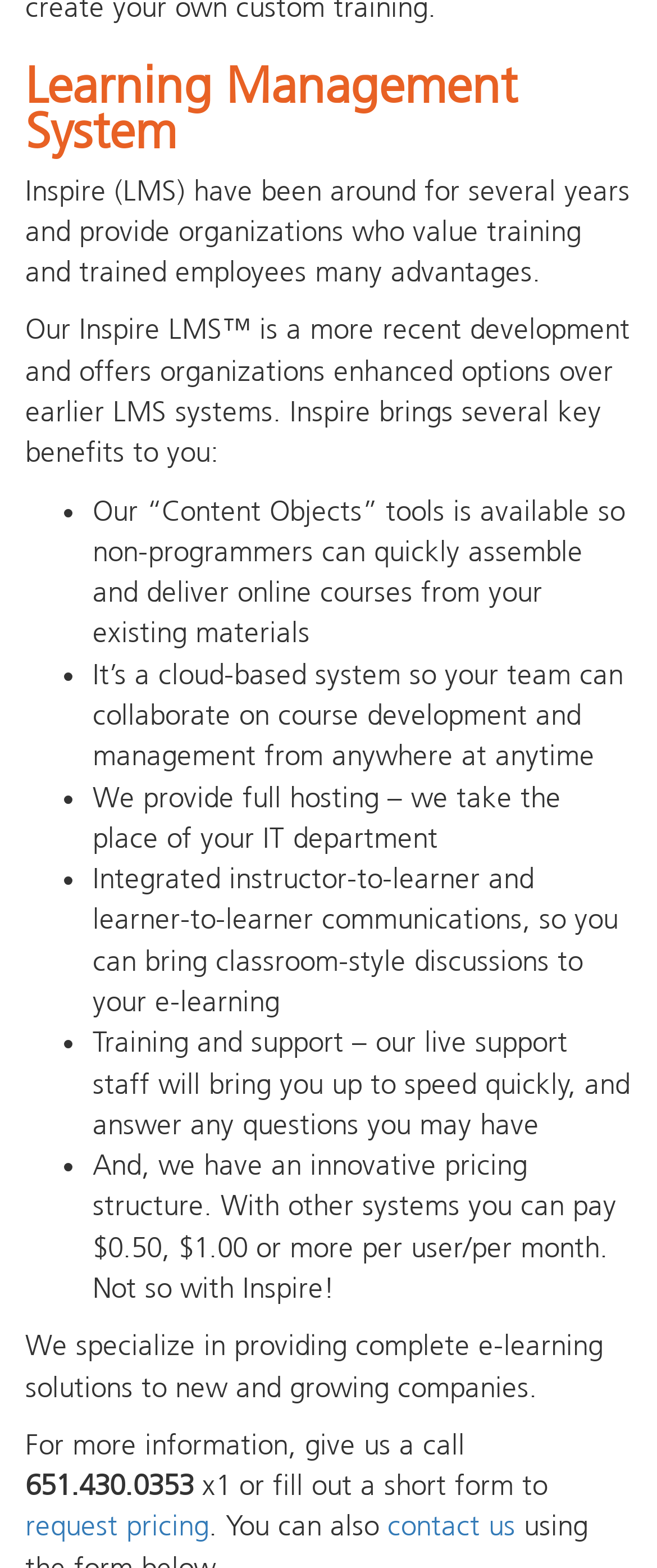Provide the bounding box coordinates of the HTML element this sentence describes: "request pricing".

[0.038, 0.962, 0.318, 0.984]